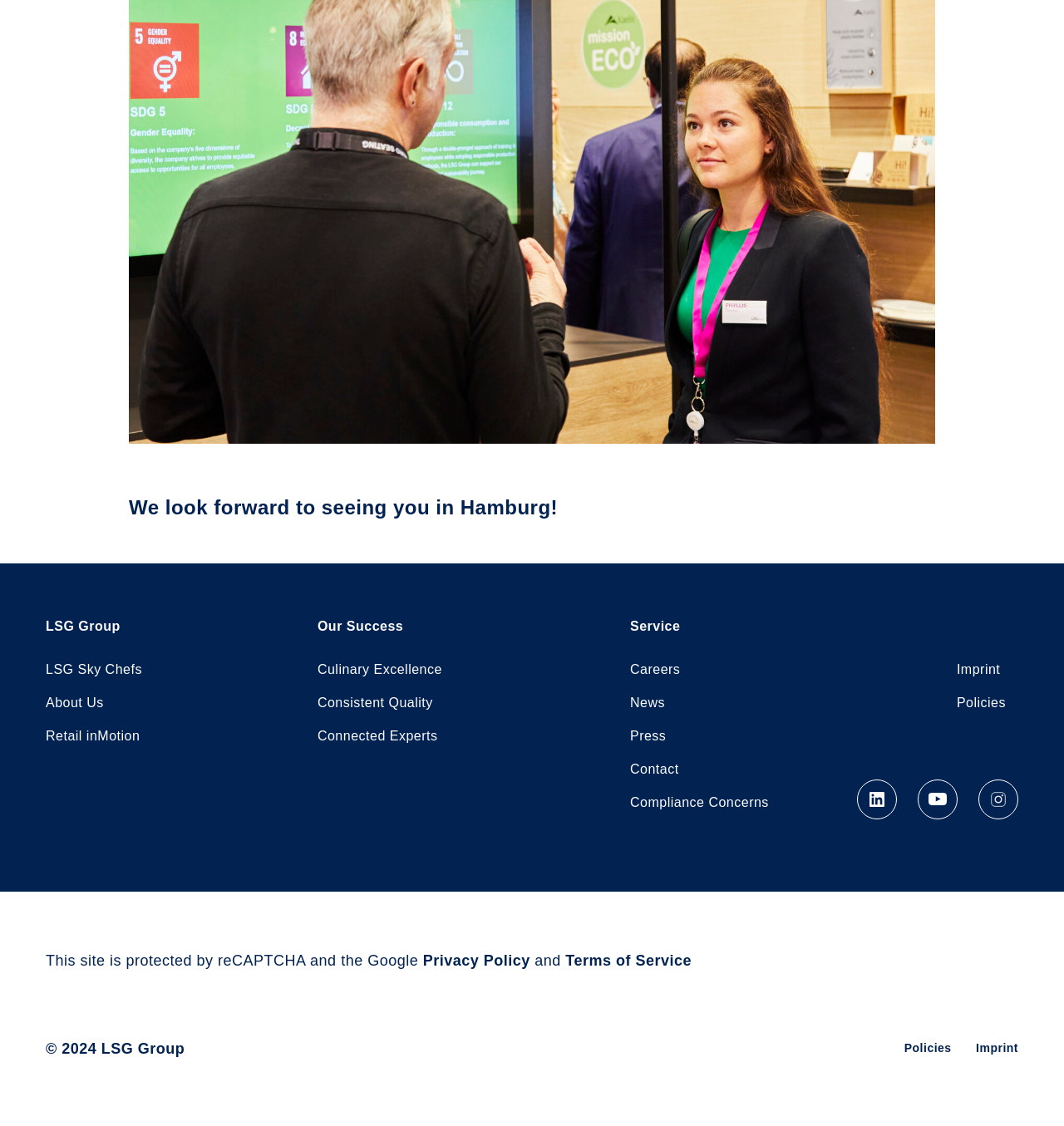Determine the bounding box coordinates for the area that needs to be clicked to fulfill this task: "Read What is Ebony Grisby’s Net Worth?". The coordinates must be given as four float numbers between 0 and 1, i.e., [left, top, right, bottom].

None